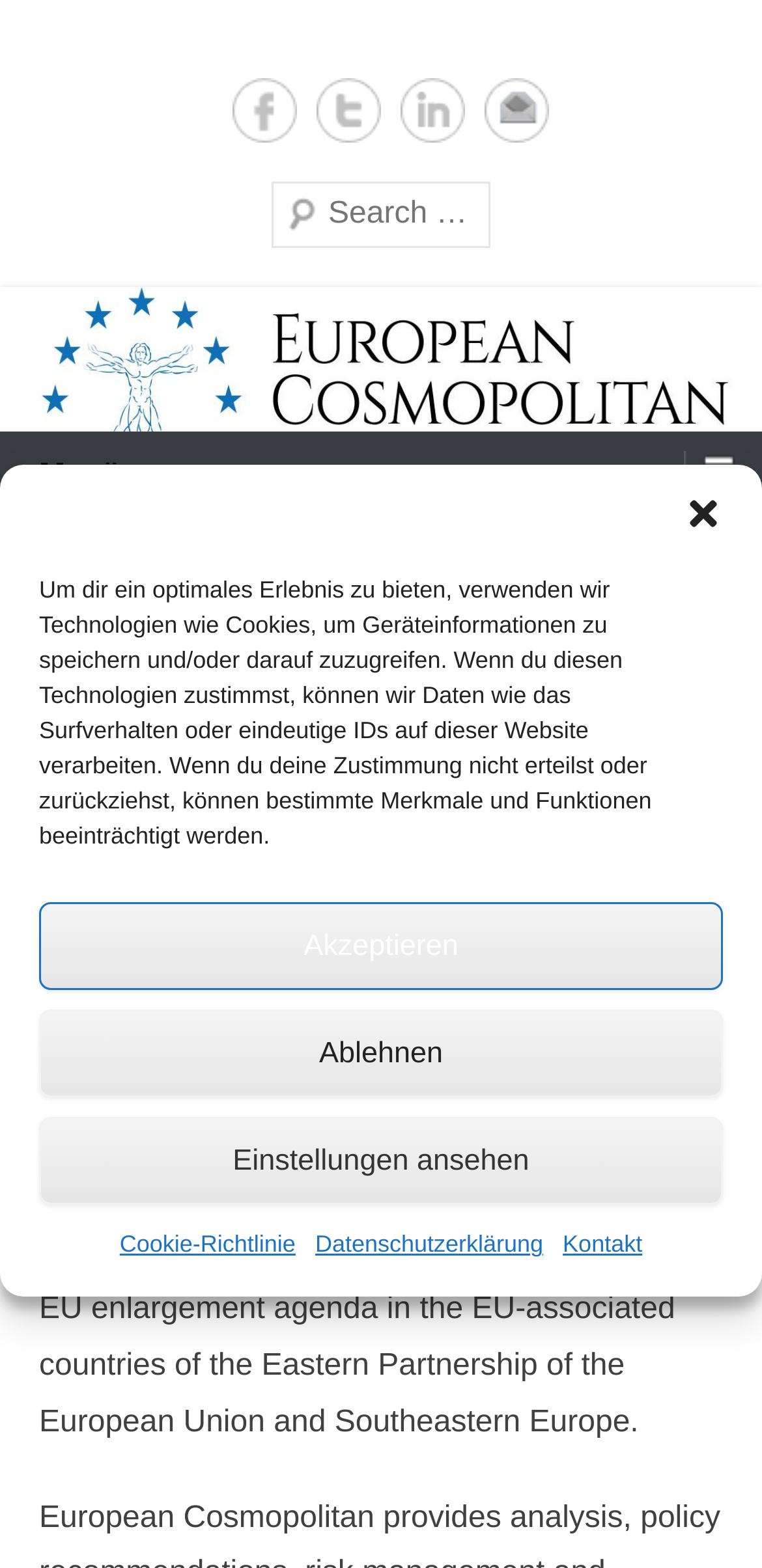Locate the bounding box coordinates of the element that should be clicked to fulfill the instruction: "Click the European Cosmopolitan link".

[0.051, 0.03, 0.94, 0.071]